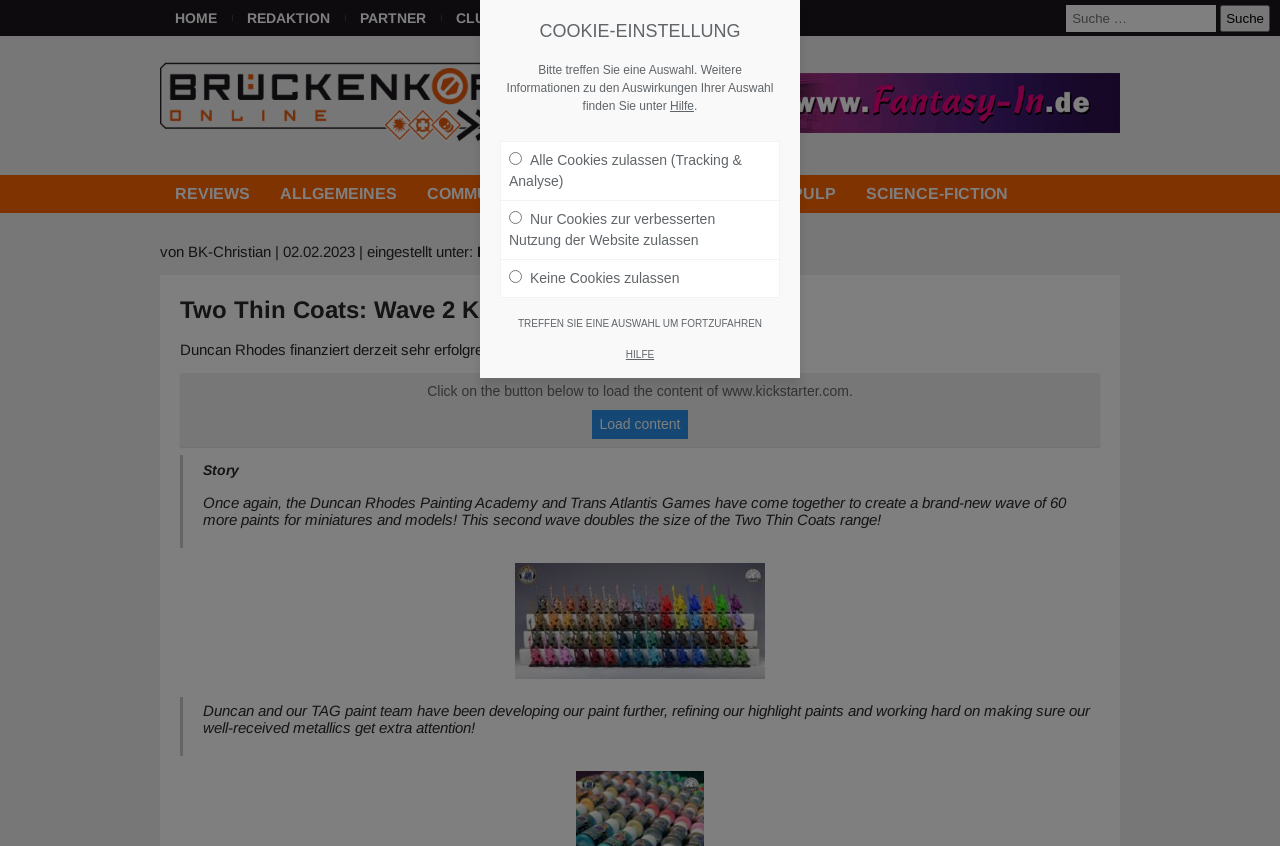Use a single word or phrase to answer this question: 
What is the name of the website?

Brückenkopf-Online.com